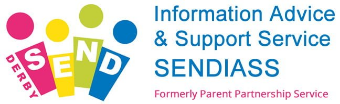Please provide a comprehensive response to the question based on the details in the image: What was the organization formerly known as?

The phrase 'Formerly Parent Partnership Service' is displayed below the acronym 'SEND', indicating that the organization has evolved to better serve families and was previously known as the Parent Partnership Service.